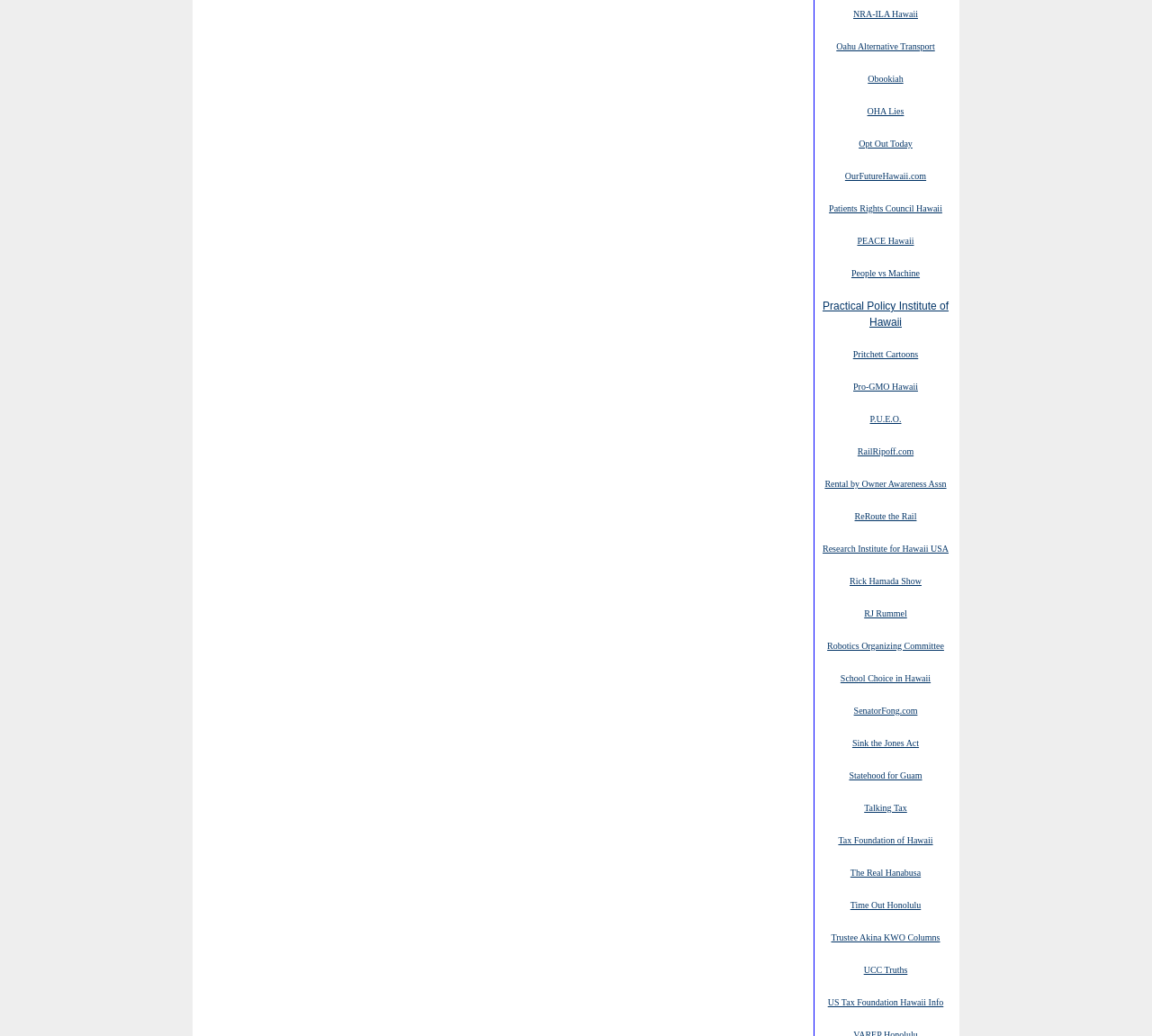Find the bounding box coordinates of the clickable element required to execute the following instruction: "visit NRA-ILA Hawaii". Provide the coordinates as four float numbers between 0 and 1, i.e., [left, top, right, bottom].

[0.741, 0.007, 0.797, 0.019]